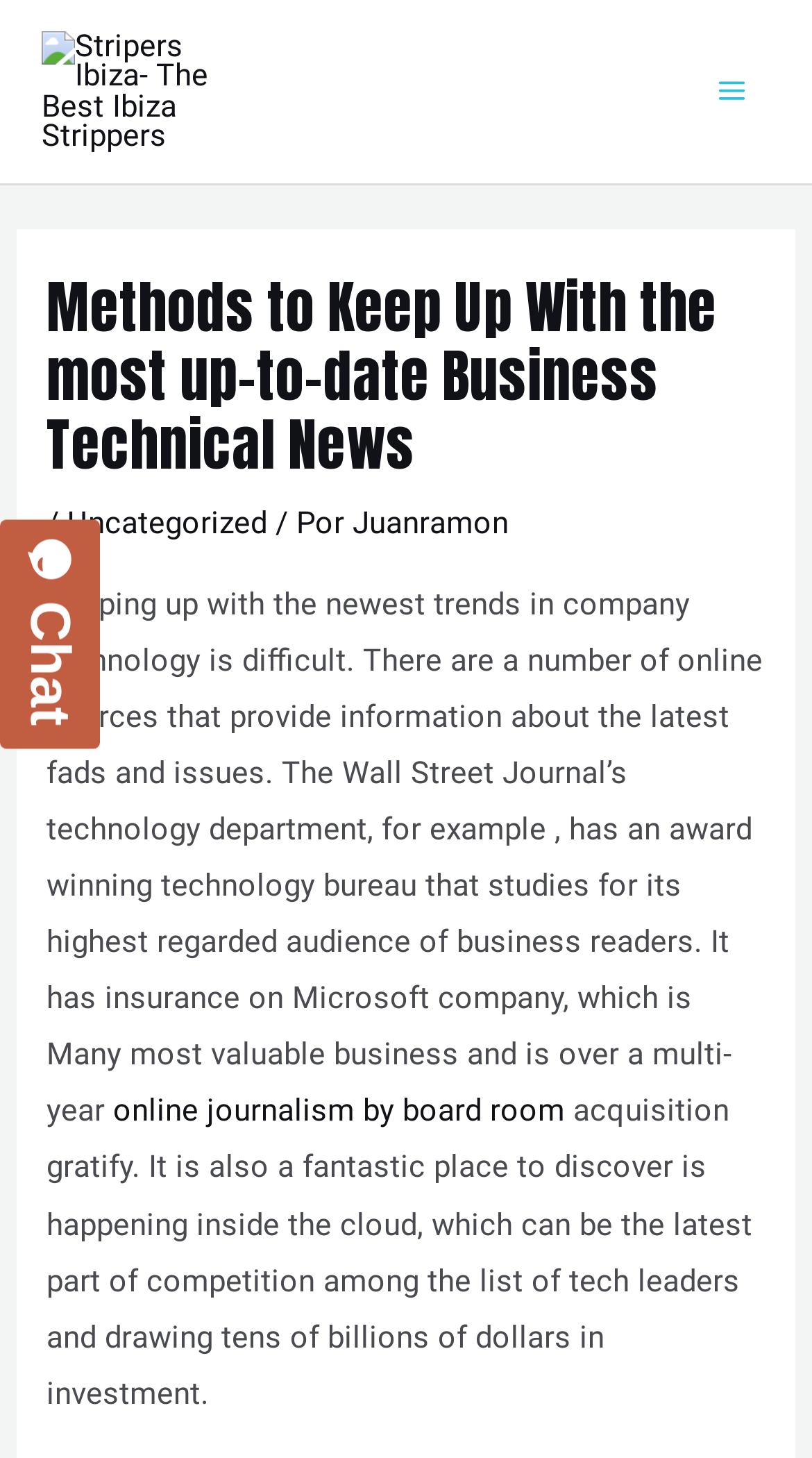Locate the bounding box of the UI element described by: "Subscribe" in the given webpage screenshot.

None